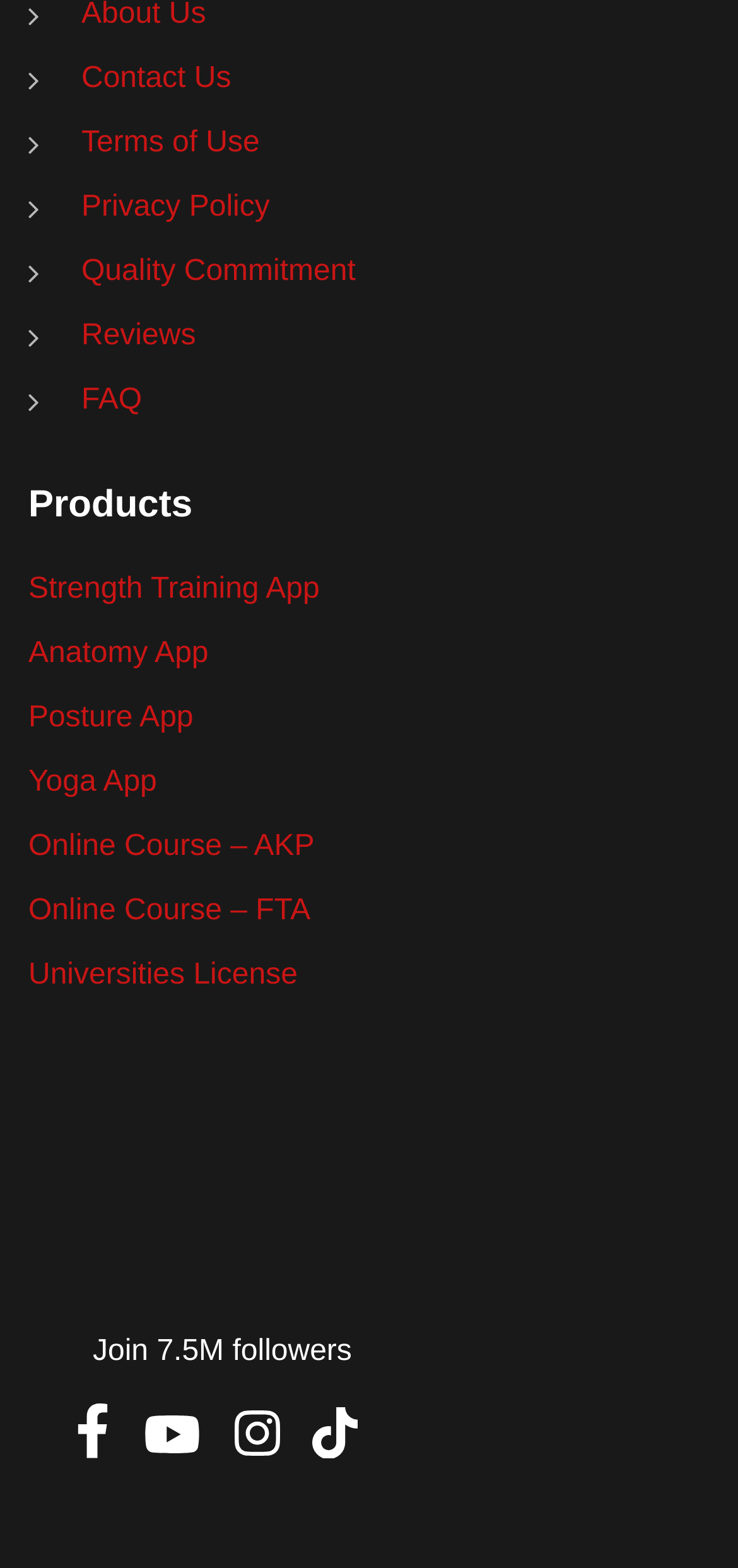Determine the bounding box for the HTML element described here: "Strength Training App". The coordinates should be given as [left, top, right, bottom] with each number being a float between 0 and 1.

[0.038, 0.366, 0.433, 0.387]